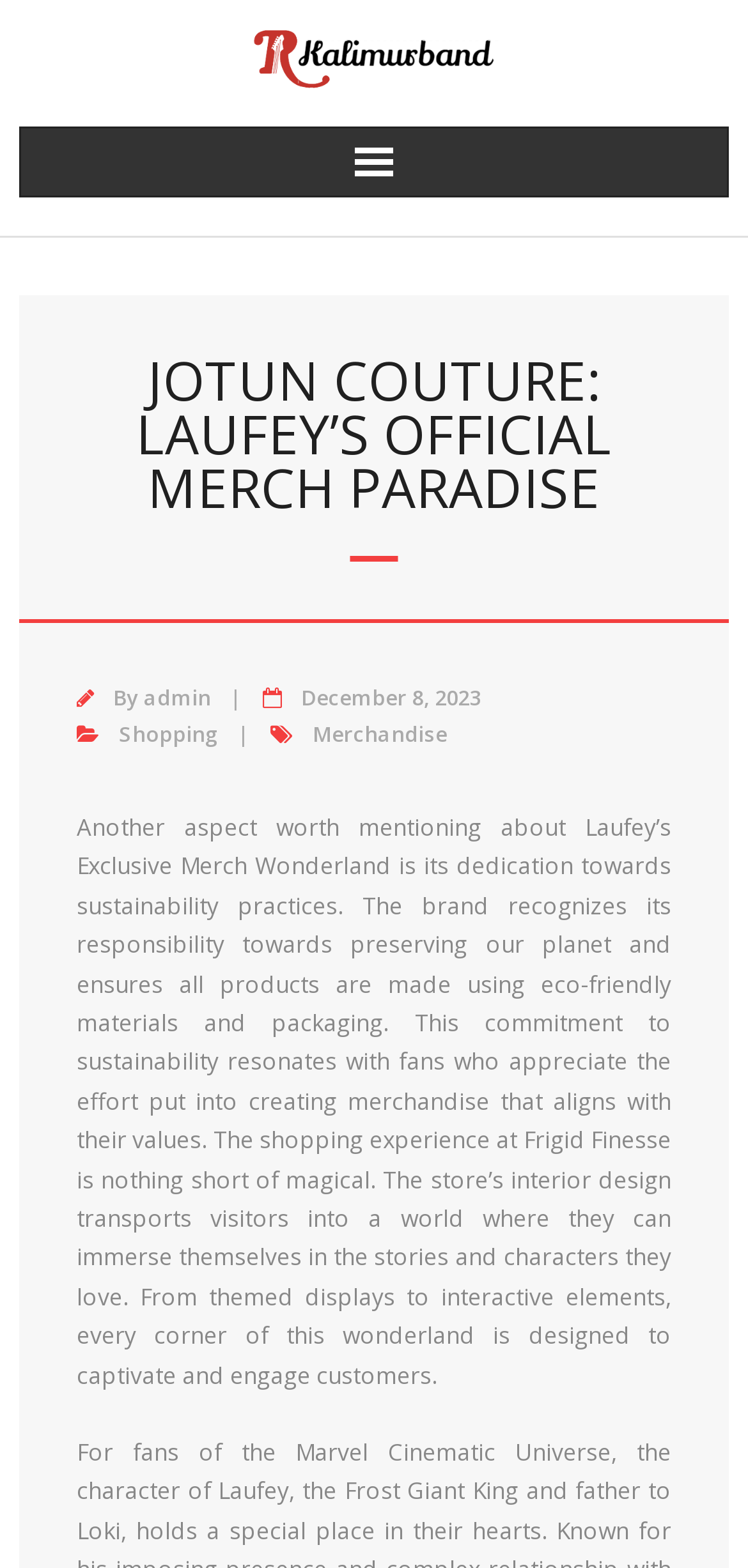Determine the bounding box coordinates for the HTML element described here: "alt="Kalimurband"".

[0.319, 0.012, 0.681, 0.061]